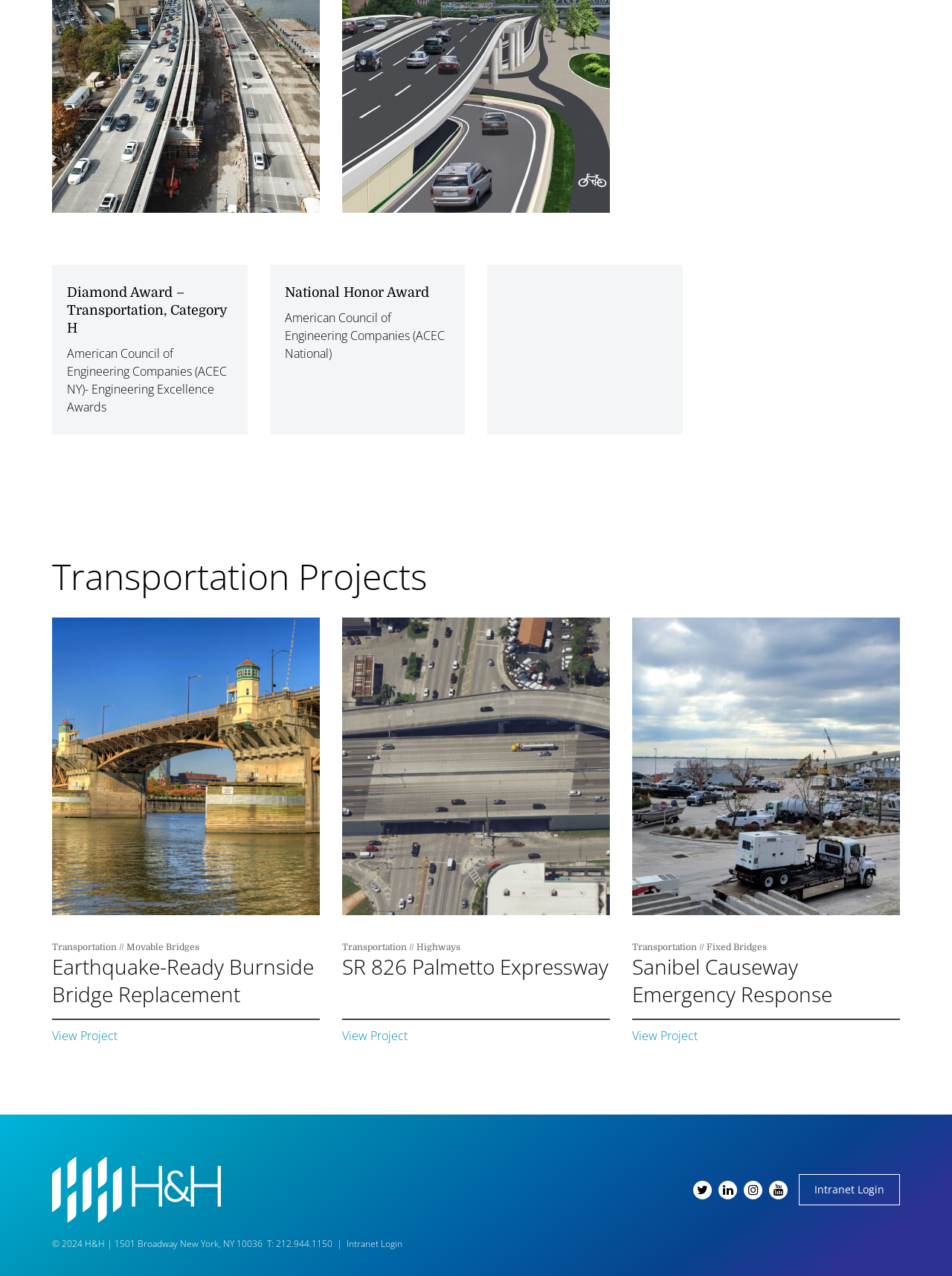Locate the coordinates of the bounding box for the clickable region that fulfills this instruction: "View SR 826 Palmetto Expressway project".

[0.359, 0.484, 0.641, 0.818]